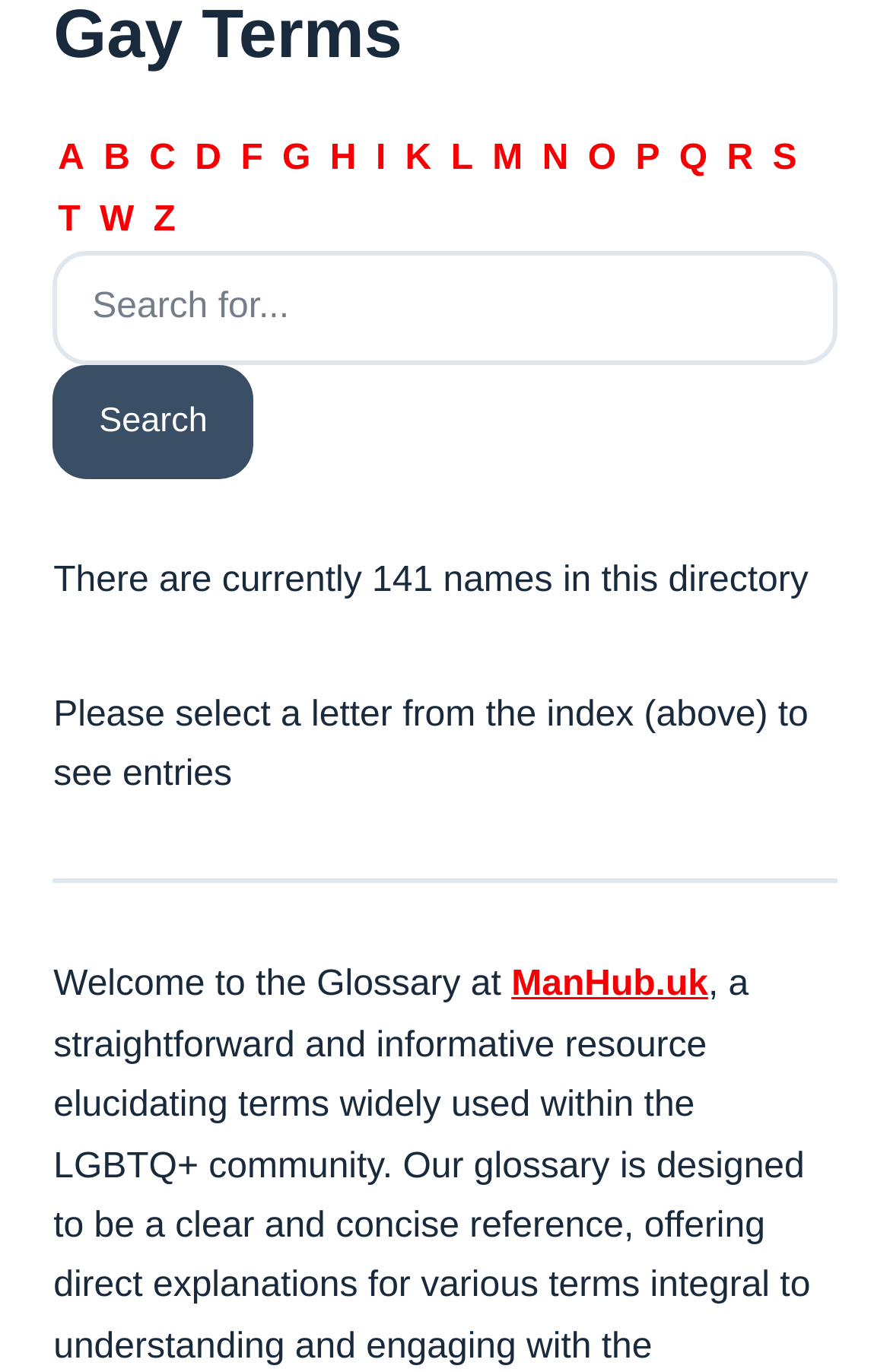What is the purpose of the search box?
Based on the visual, give a brief answer using one word or a short phrase.

Search for names